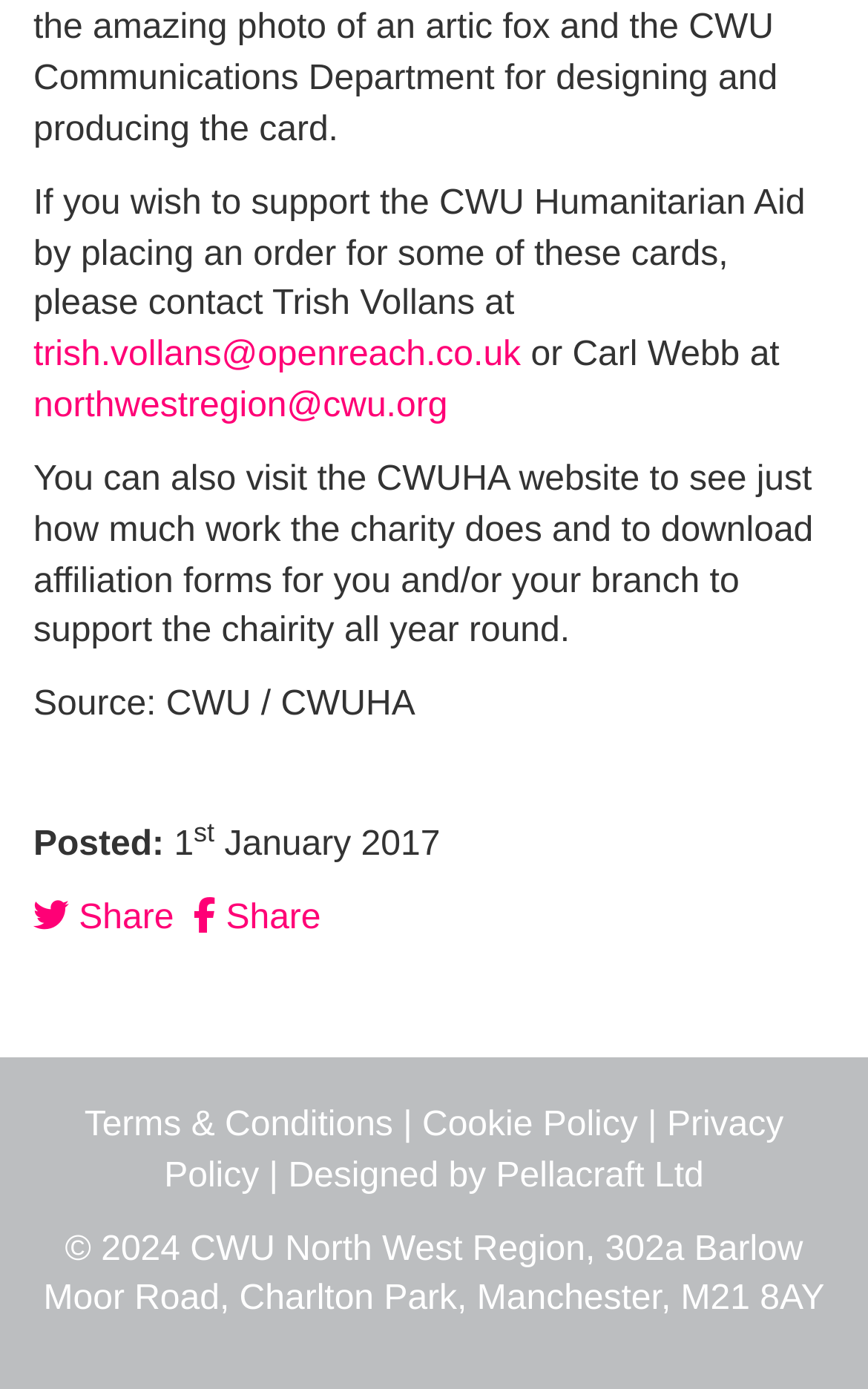What is the charity mentioned on the webpage?
Answer the question with detailed information derived from the image.

The charity mentioned on the webpage is CWUHA, which stands for CWU Humanitarian Aid. This can be inferred from the text 'If you wish to support the CWU Humanitarian Aid by placing an order for some of these cards...'.